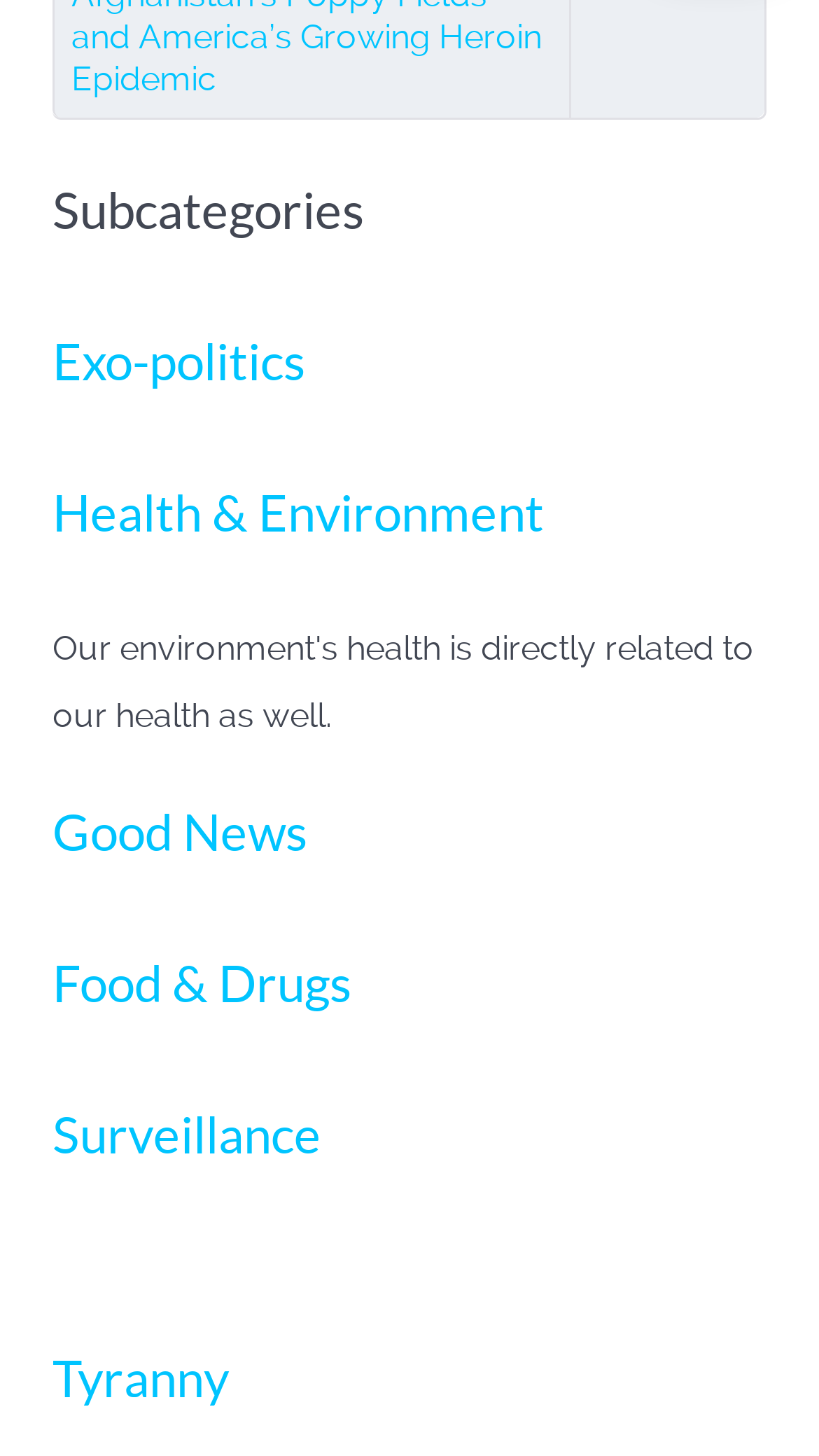Please provide a comprehensive answer to the question below using the information from the image: What is the width of the 'Food & Drugs' link?

The 'Food & Drugs' link has a bounding box with coordinates [0.064, 0.656, 0.492, 0.695]. The width of the link can be calculated by subtracting the left coordinate from the right coordinate, which is 0.492 - 0.064 = 0.428.